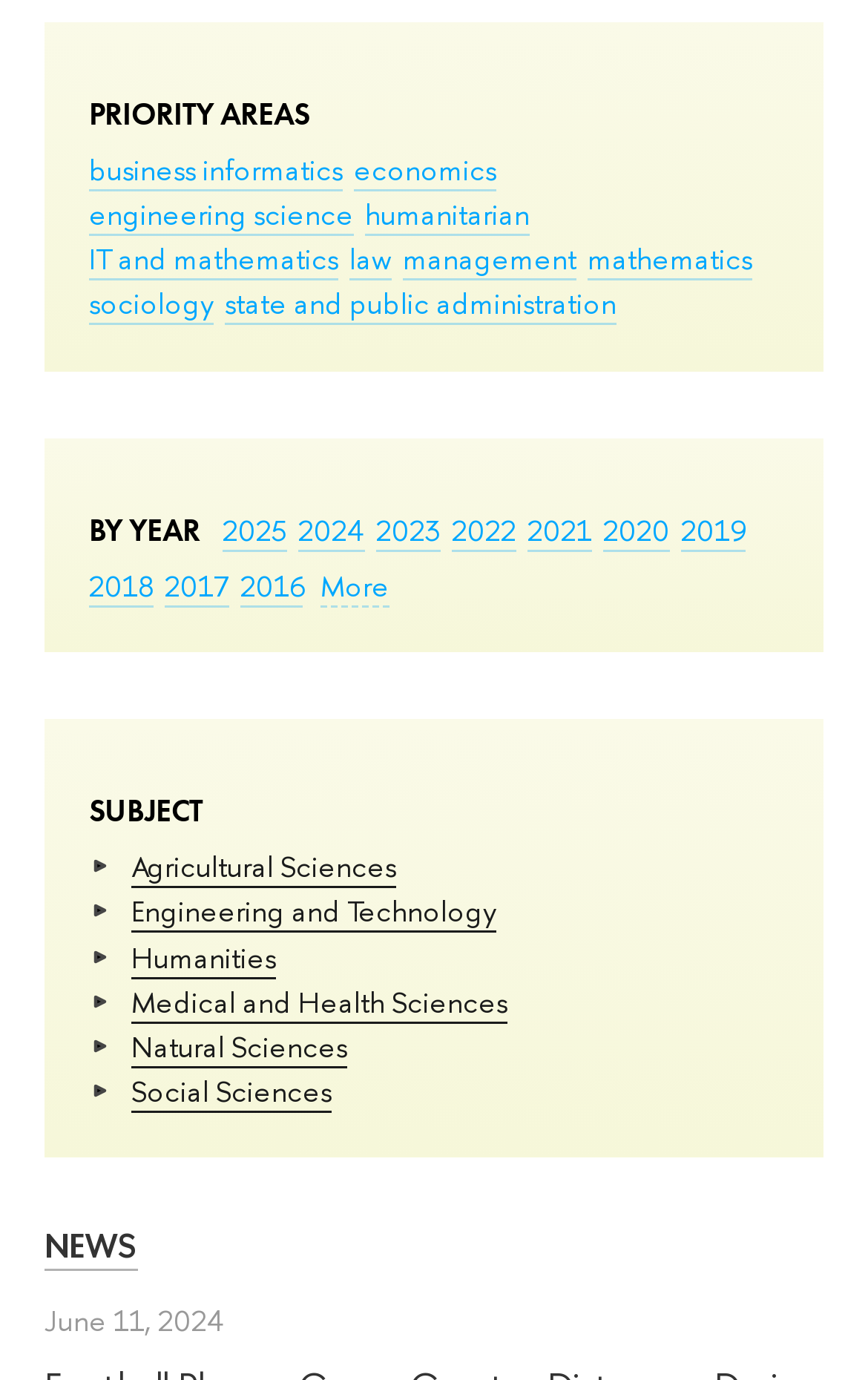Locate the bounding box coordinates of the element to click to perform the following action: 'view Agricultural Sciences'. The coordinates should be given as four float values between 0 and 1, in the form of [left, top, right, bottom].

[0.151, 0.613, 0.456, 0.644]